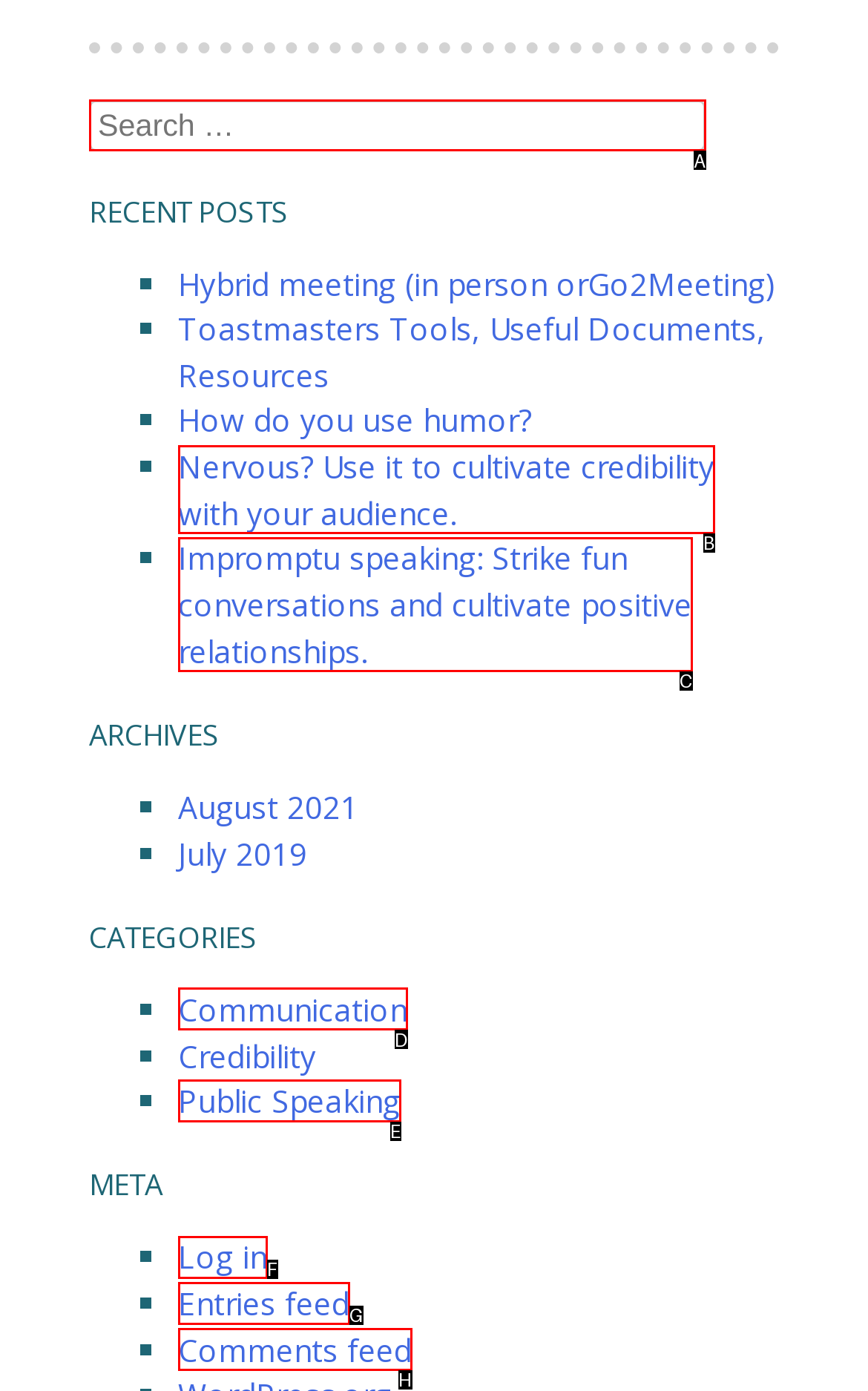Find the option that matches this description: mod
Provide the corresponding letter directly.

None